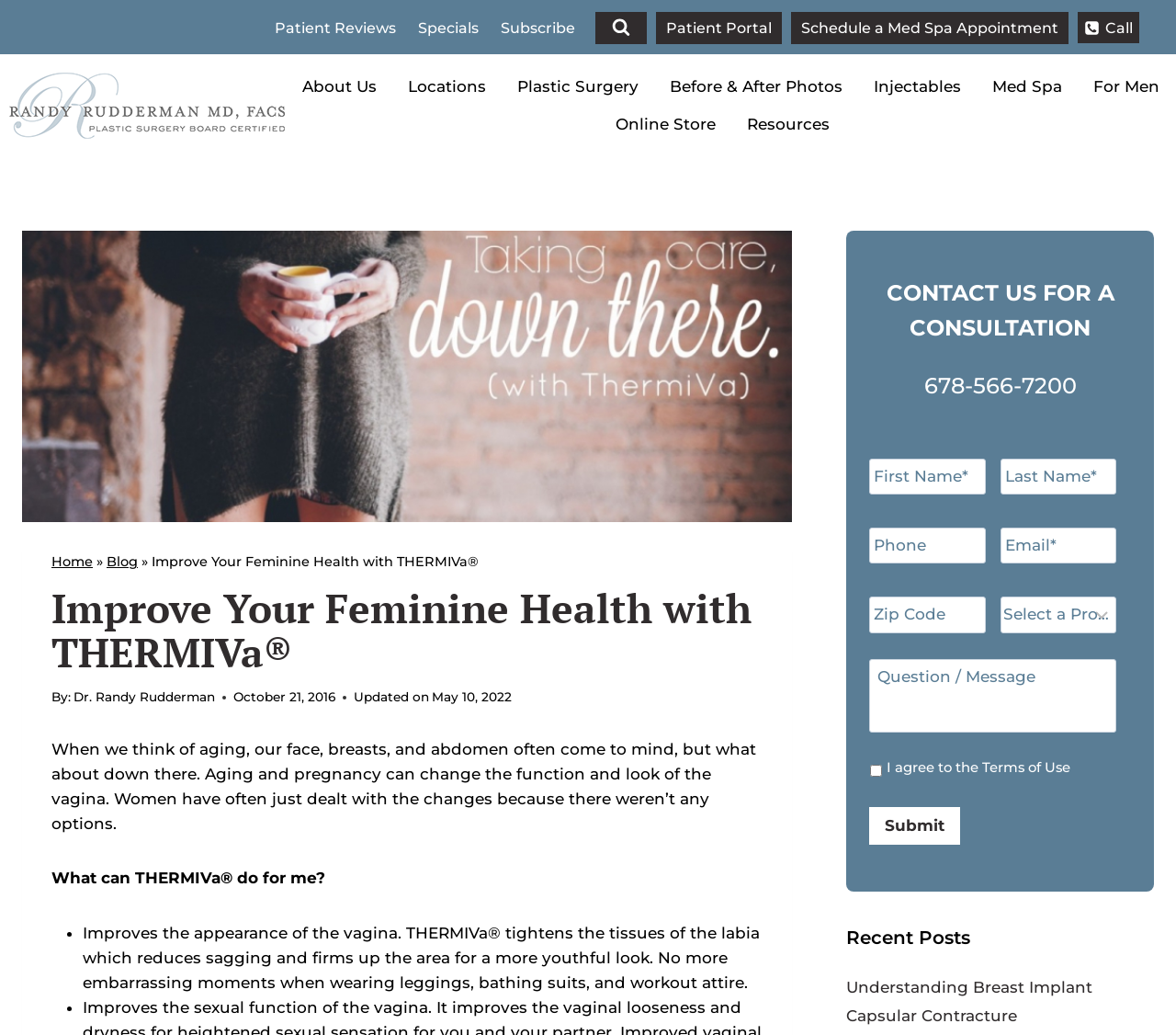Please determine the bounding box coordinates of the element to click in order to execute the following instruction: "Click the 'Patient Reviews' link". The coordinates should be four float numbers between 0 and 1, specified as [left, top, right, bottom].

[0.224, 0.007, 0.346, 0.047]